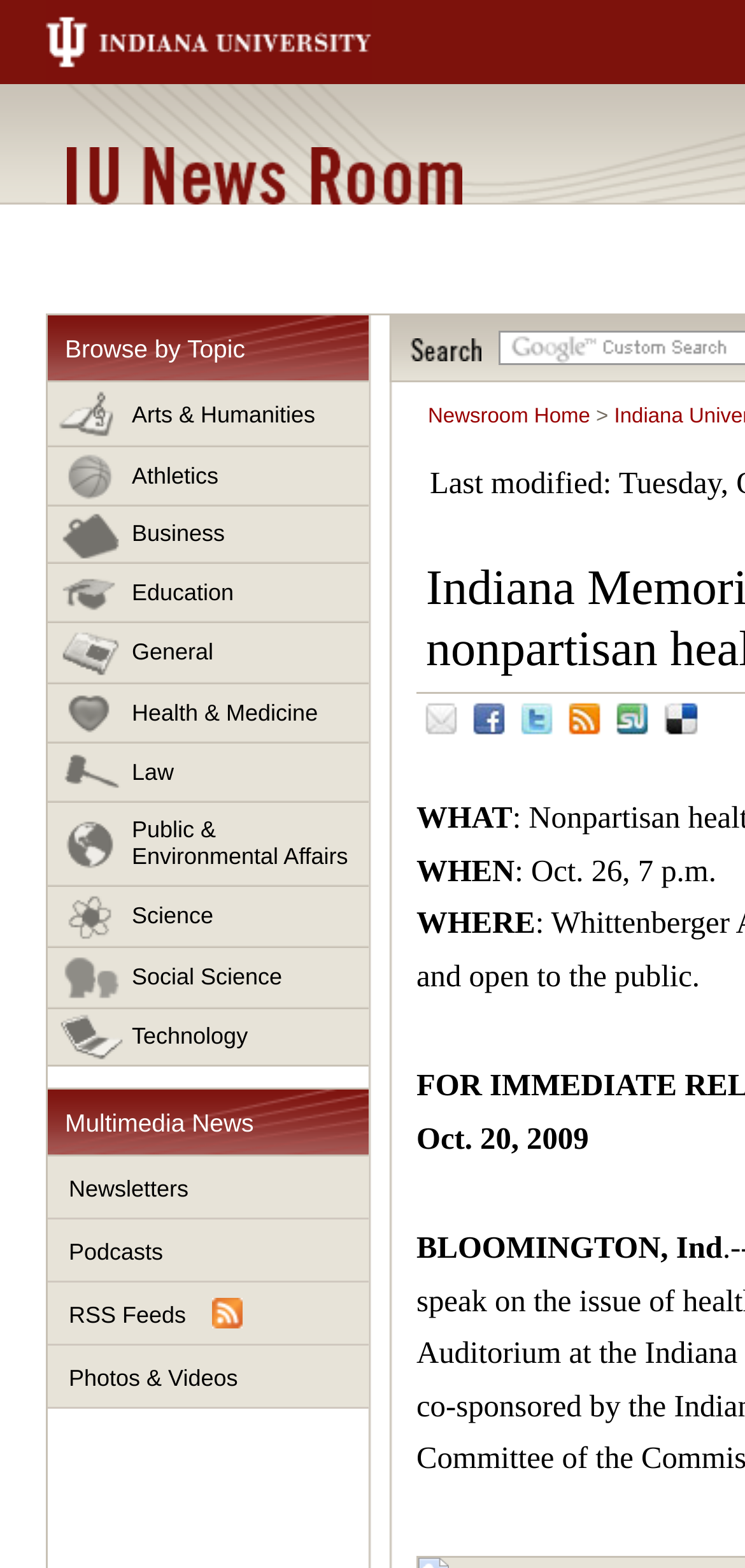Please identify the bounding box coordinates of the clickable area that will allow you to execute the instruction: "Search for news".

[0.551, 0.216, 0.646, 0.23]